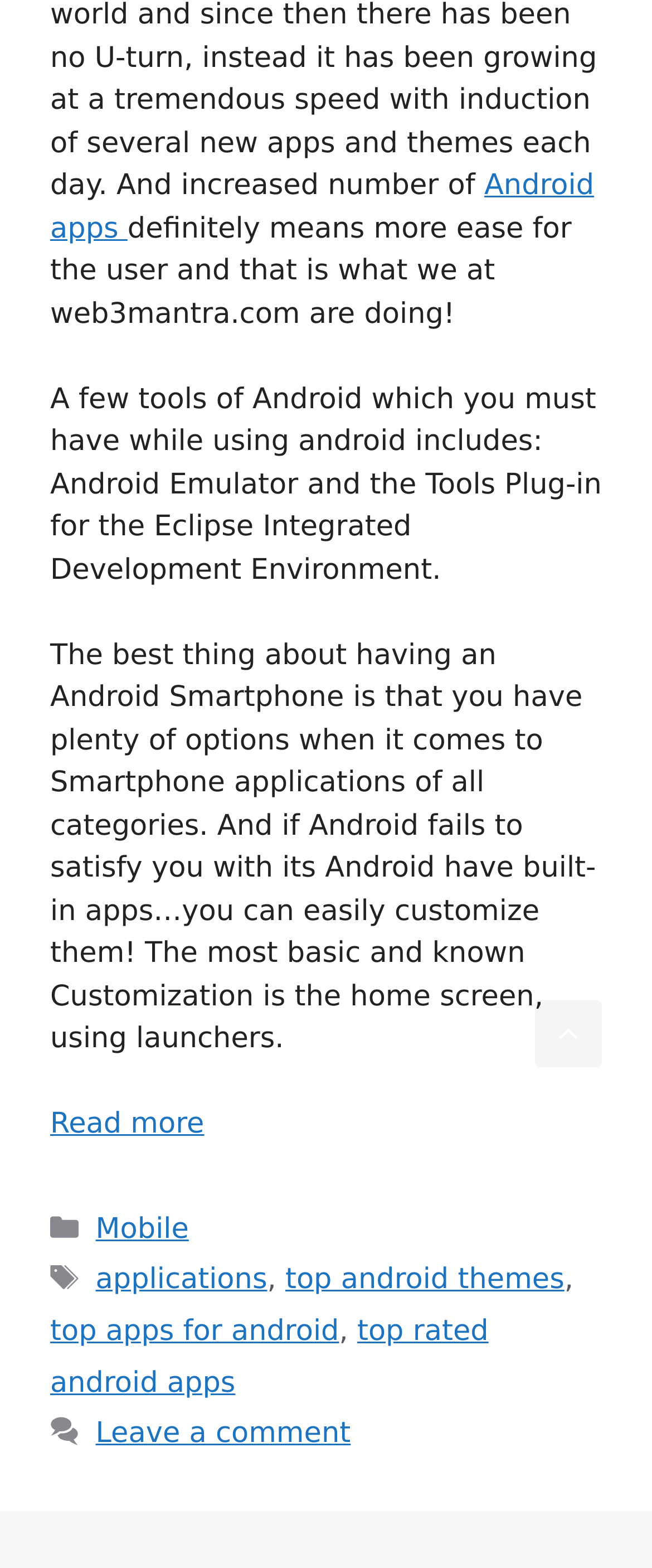What is the main topic of the webpage?
Using the screenshot, give a one-word or short phrase answer.

Android apps